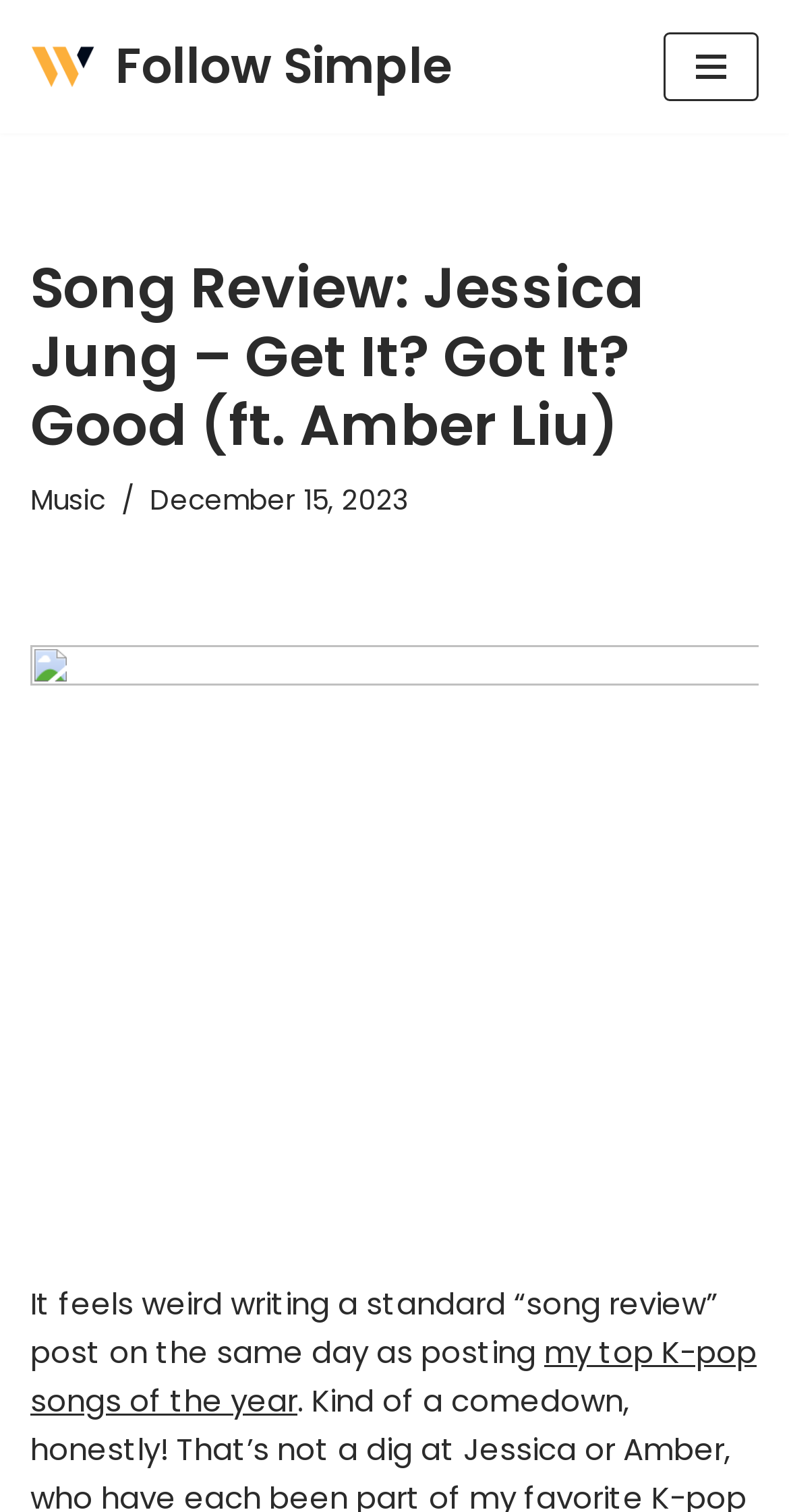Please answer the following question using a single word or phrase: 
What is the author of the review likely to have posted recently?

top K-pop songs of the year